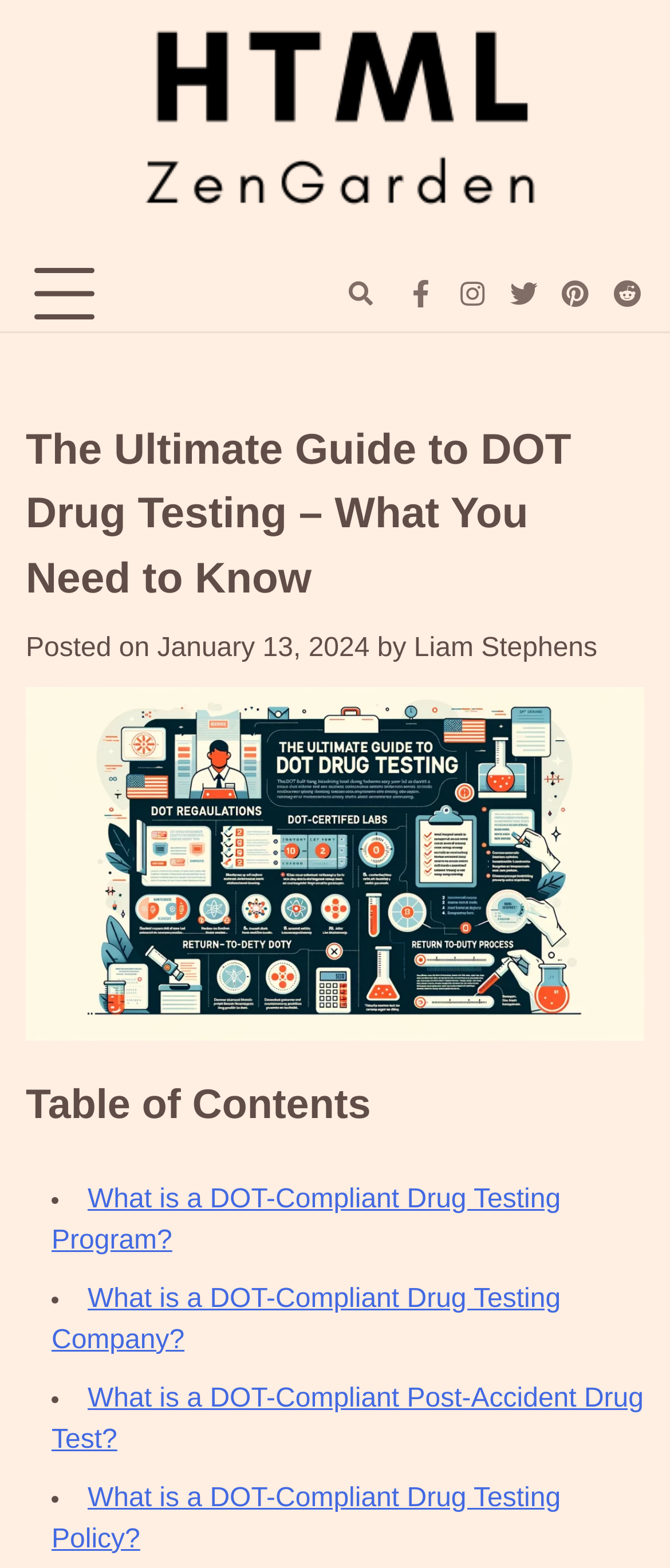Calculate the bounding box coordinates for the UI element based on the following description: "alt="logo"". Ensure the coordinates are four float numbers between 0 and 1, i.e., [left, top, right, bottom].

[0.179, 0.011, 0.821, 0.151]